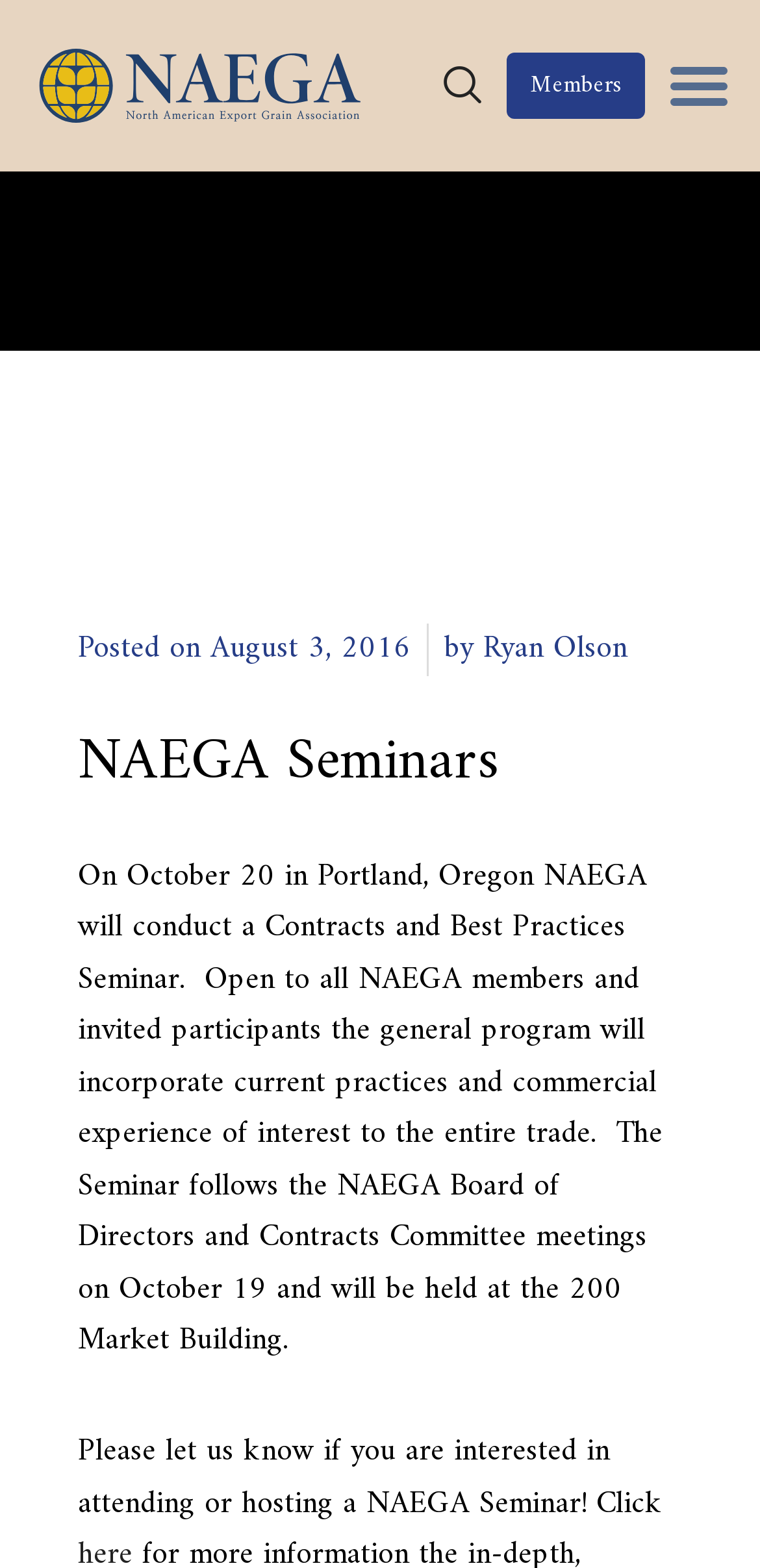Identify the bounding box for the UI element described as: "Posted on August 3, 2016". Ensure the coordinates are four float numbers between 0 and 1, formatted as [left, top, right, bottom].

[0.103, 0.398, 0.541, 0.431]